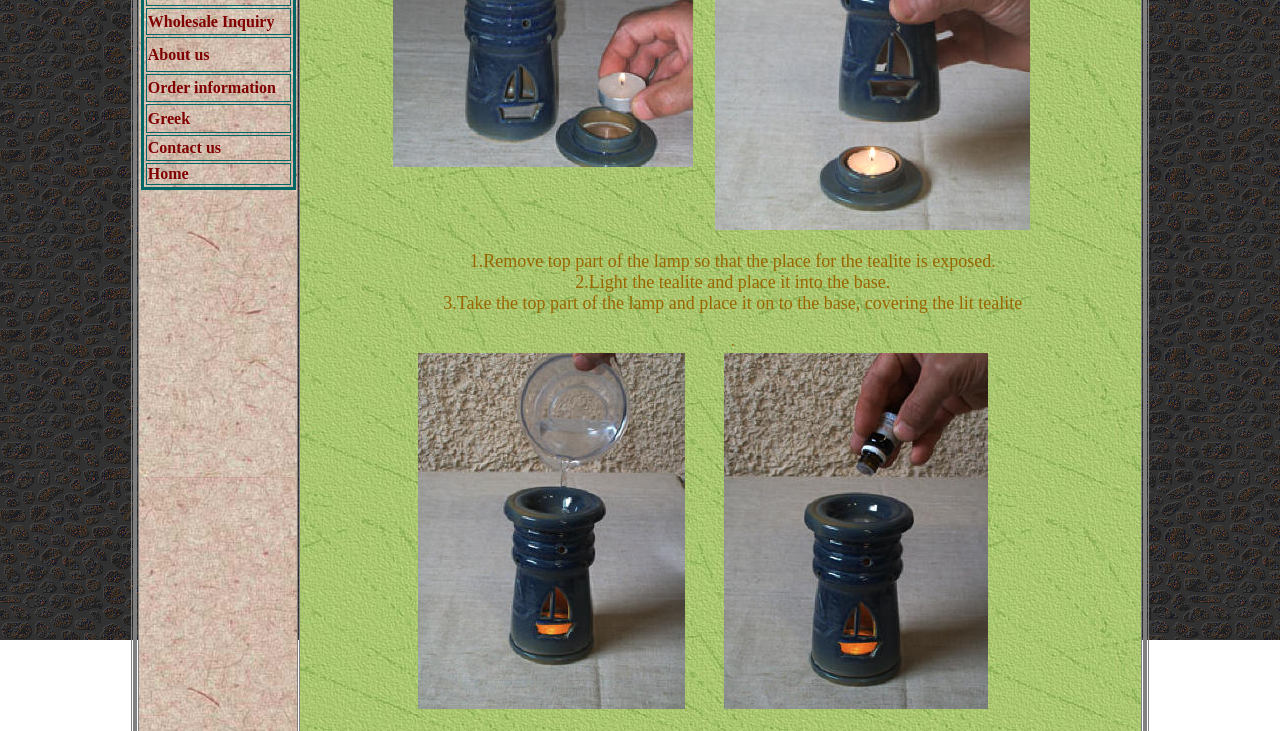Determine the bounding box coordinates of the UI element described below. Use the format (top-left x, top-left y, bottom-right x, bottom-right y) with floating point numbers between 0 and 1: Home

[0.115, 0.226, 0.147, 0.249]